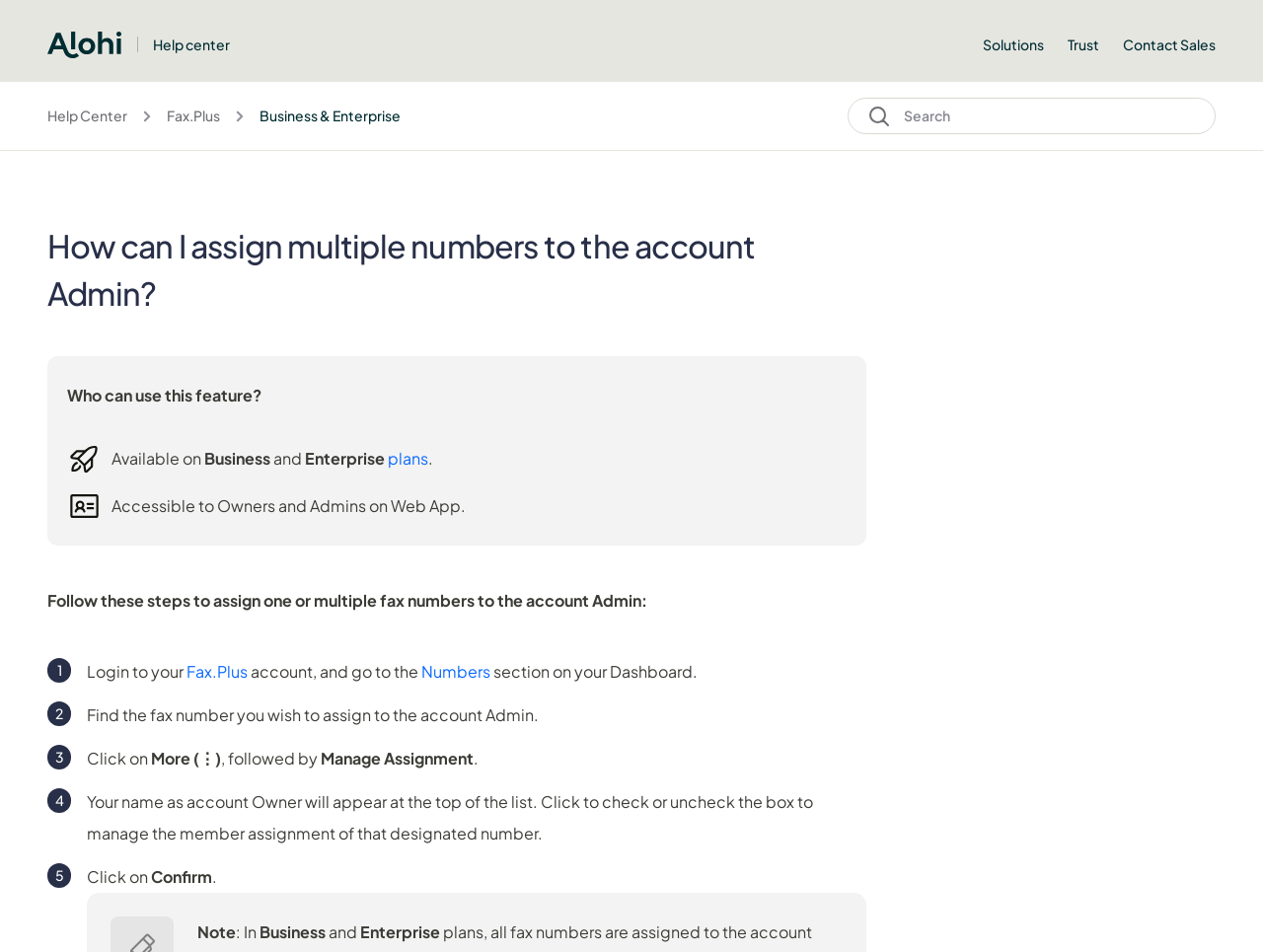Based on the element description: "parent_node: Help center", identify the bounding box coordinates for this UI element. The coordinates must be four float numbers between 0 and 1, listed as [left, top, right, bottom].

[0.038, 0.033, 0.096, 0.061]